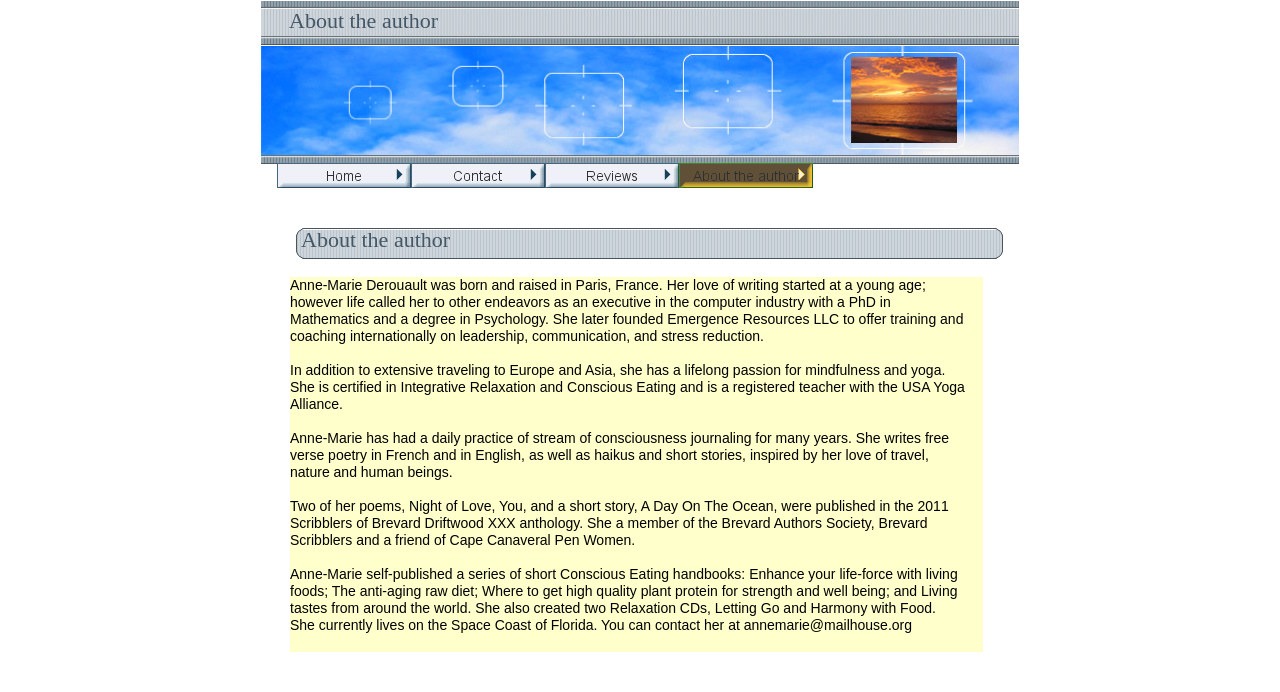Using a single word or phrase, answer the following question: 
How can you contact the author?

annemarie@mailhouse.org